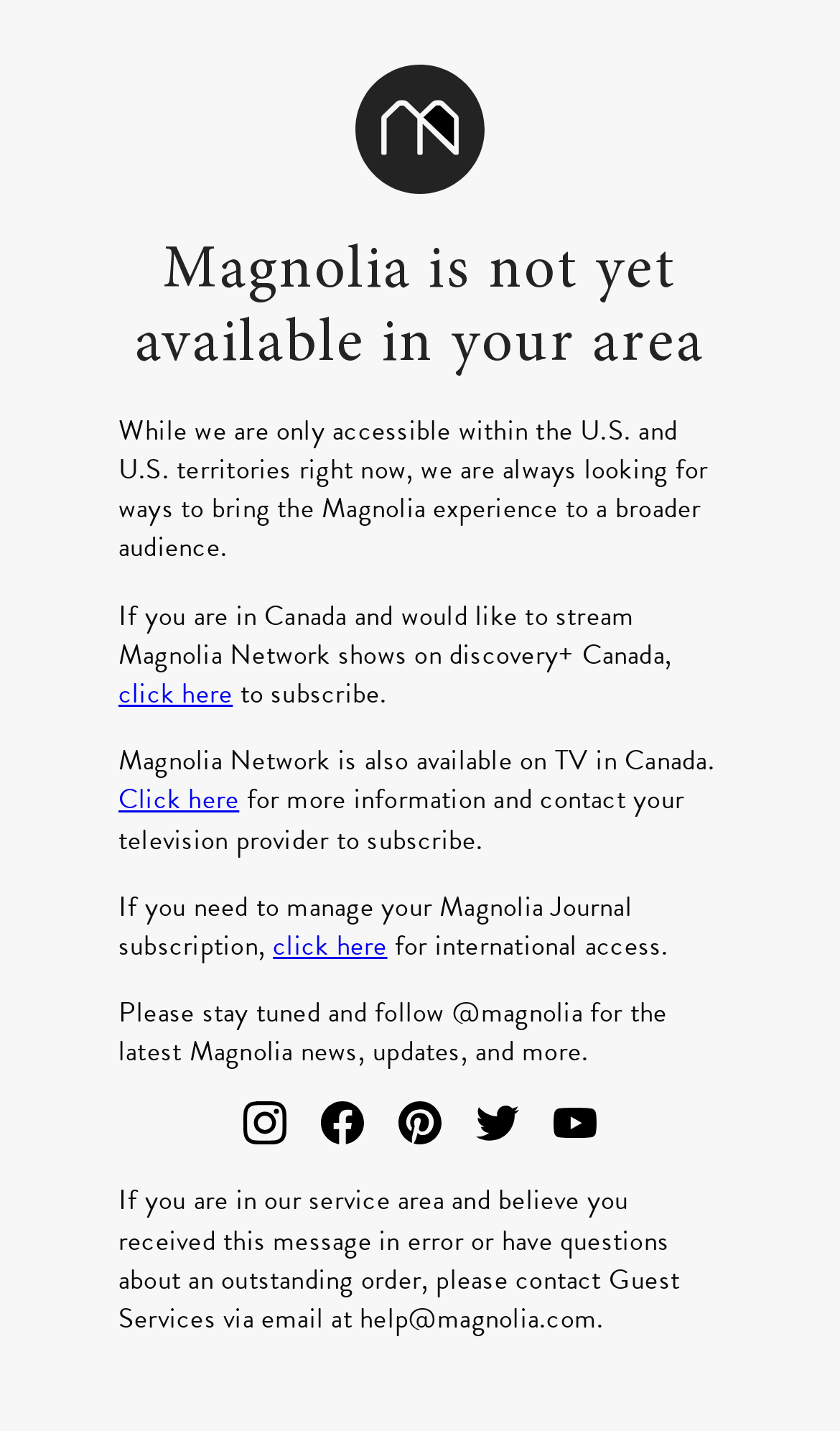What social media platforms can users follow Magnolia on?
Using the image, elaborate on the answer with as much detail as possible.

The webpage displays buttons for Instagram, Facebook, Pinterest, Twitter, and Youtube, indicating that users can follow Magnolia on these social media platforms.